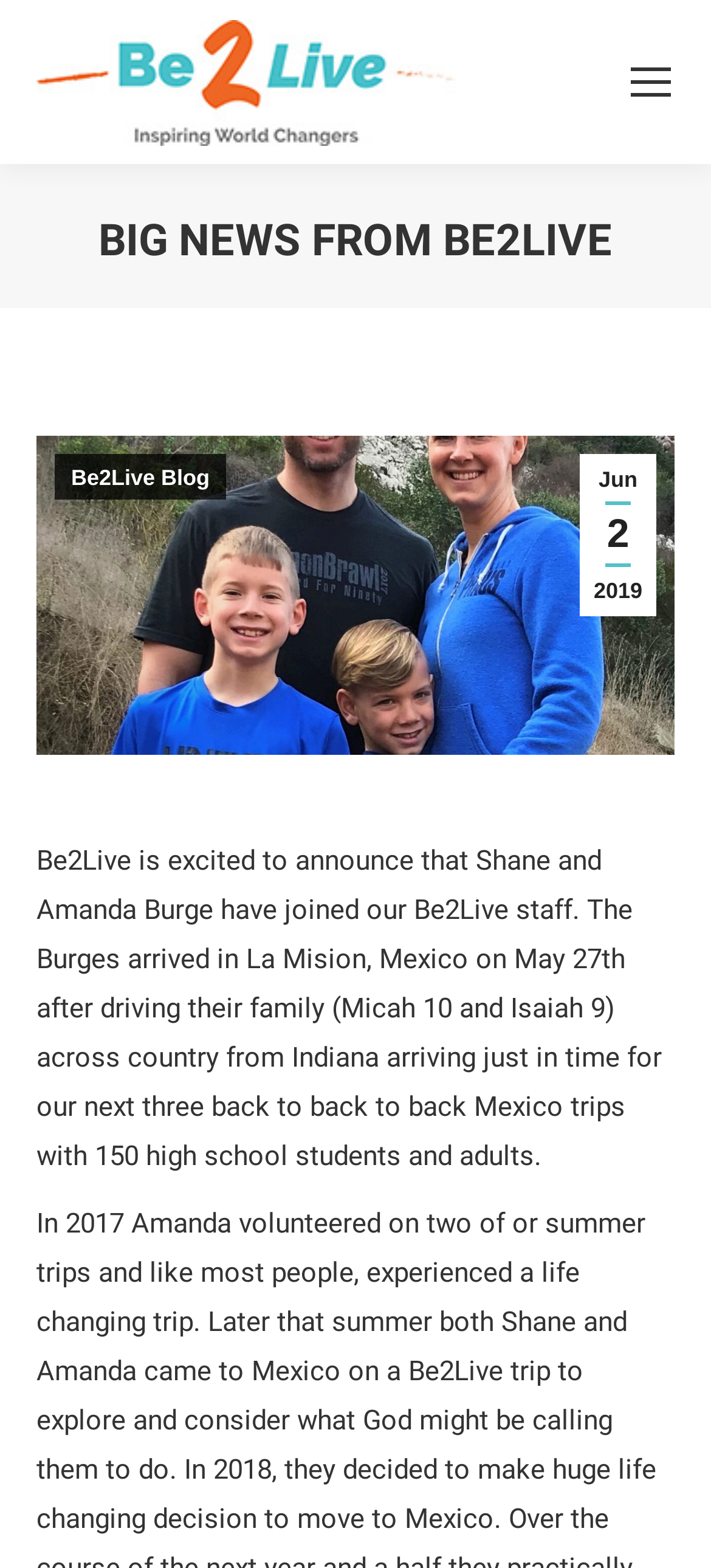Respond to the question below with a single word or phrase:
Where did Shane and Amanda Burge drive from?

Indiana